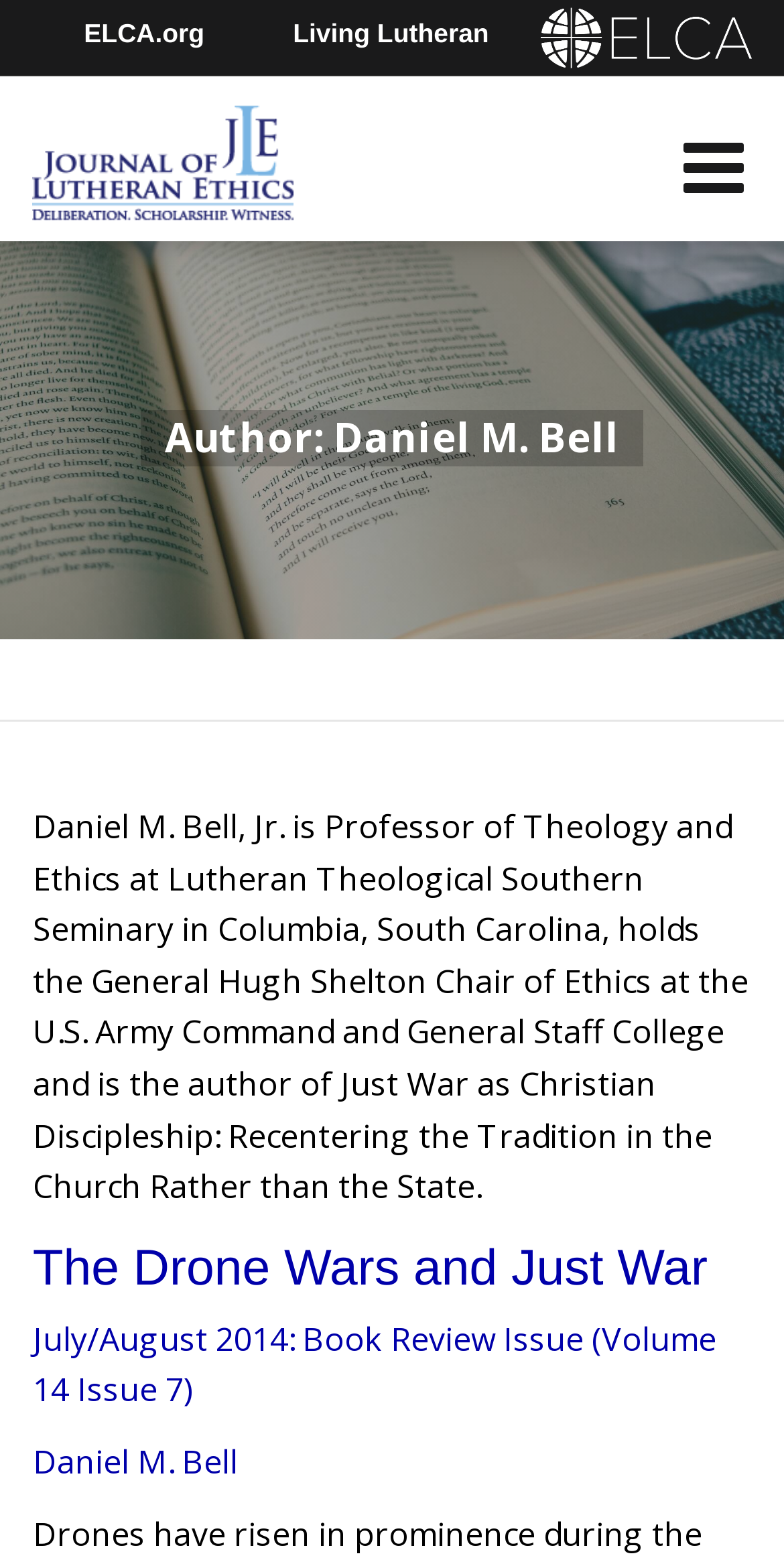Locate the bounding box of the user interface element based on this description: "alt="Journal of Lutheran Ethics Logo"".

[0.042, 0.087, 0.375, 0.115]